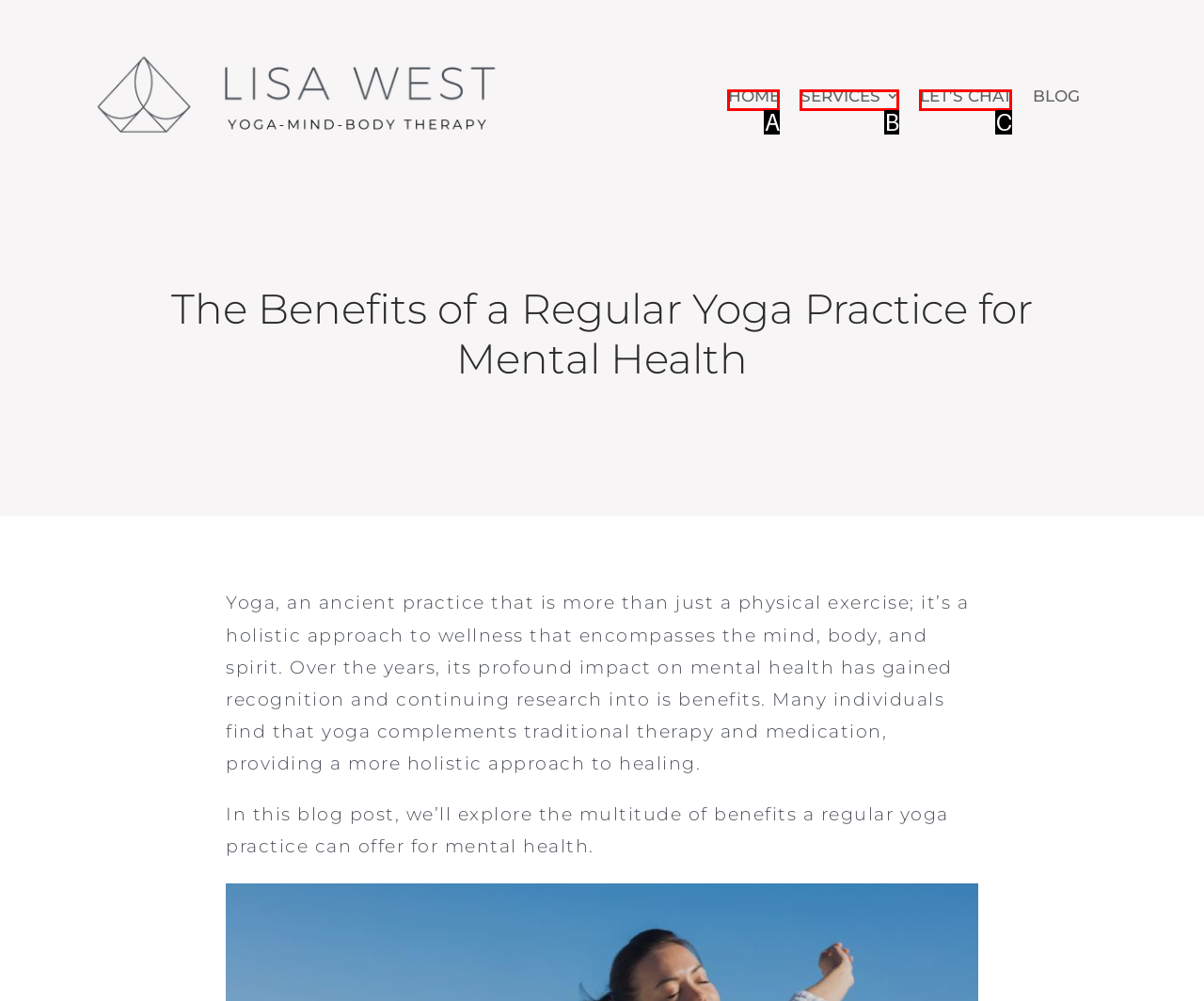Identify the option that corresponds to the given description: Our Transactions. Reply with the letter of the chosen option directly.

None